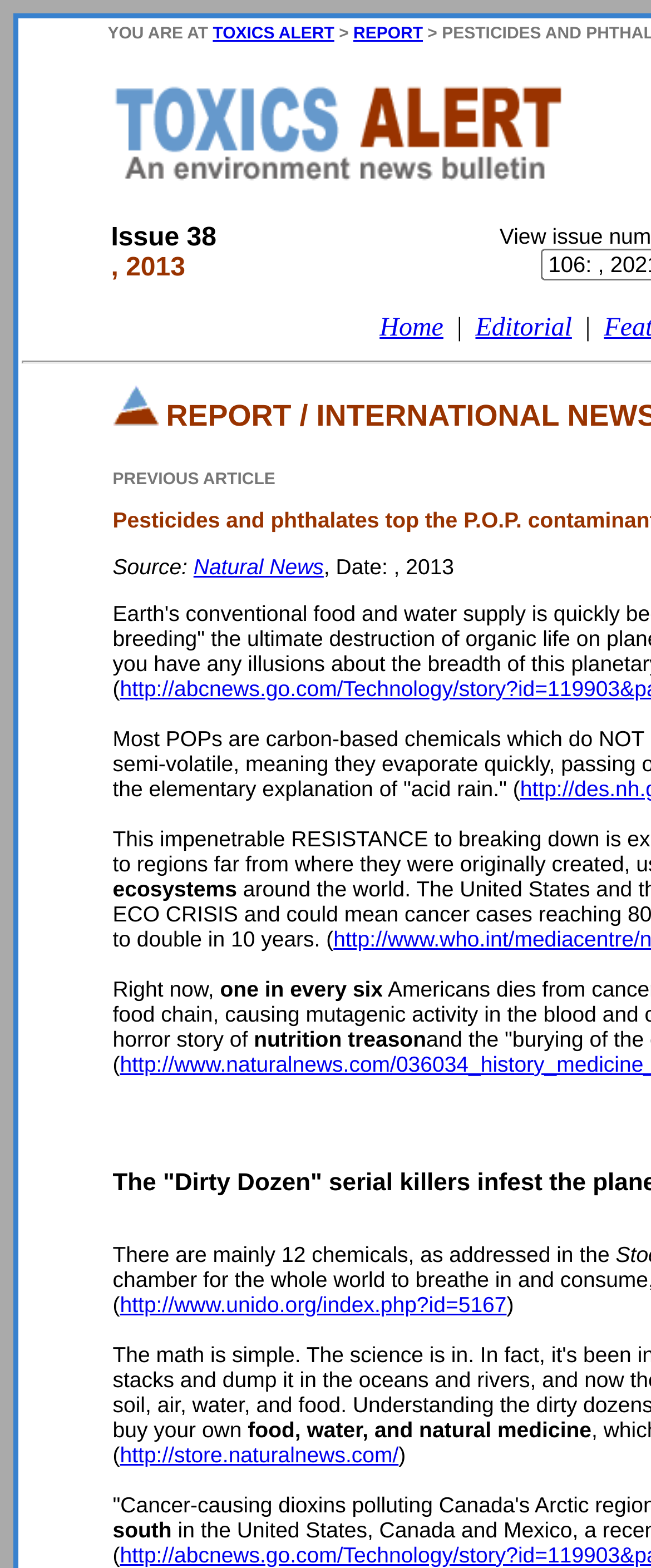Respond to the following question with a brief word or phrase:
What is the name of the environment news bulletin?

Toxics Alert